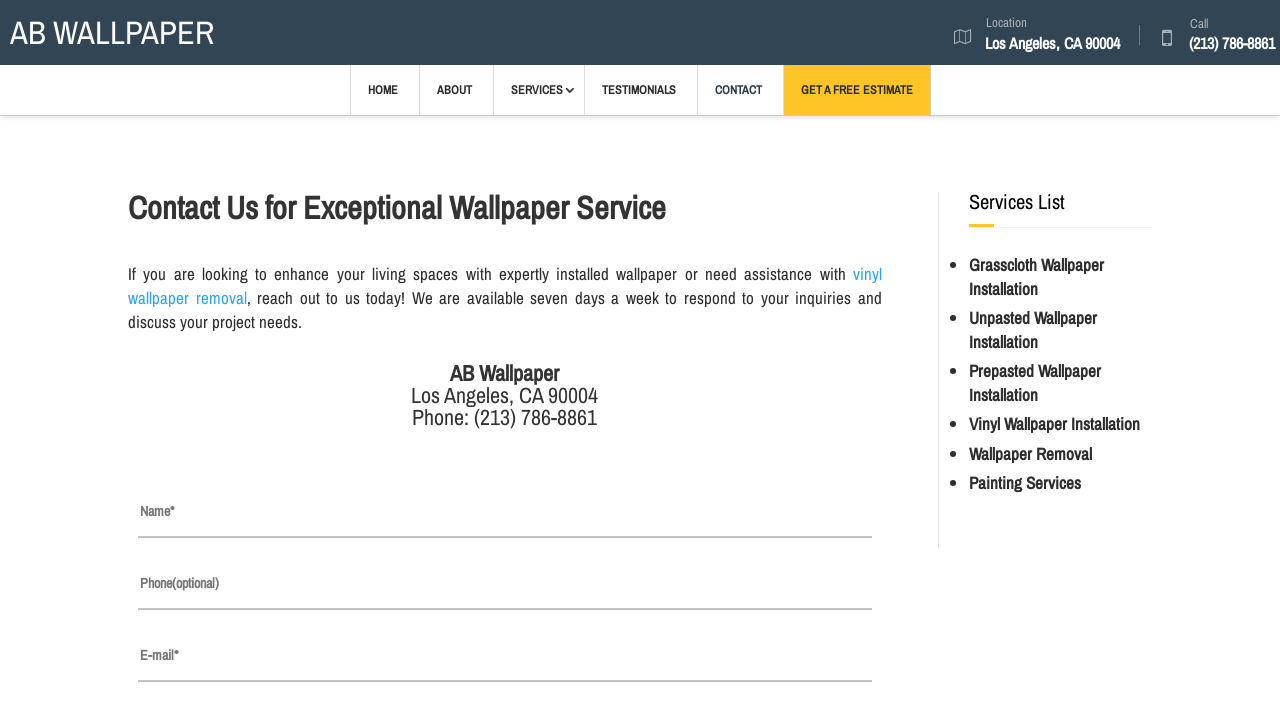Highlight the bounding box coordinates of the region I should click on to meet the following instruction: "Enter customer name".

[0.108, 0.678, 0.681, 0.751]